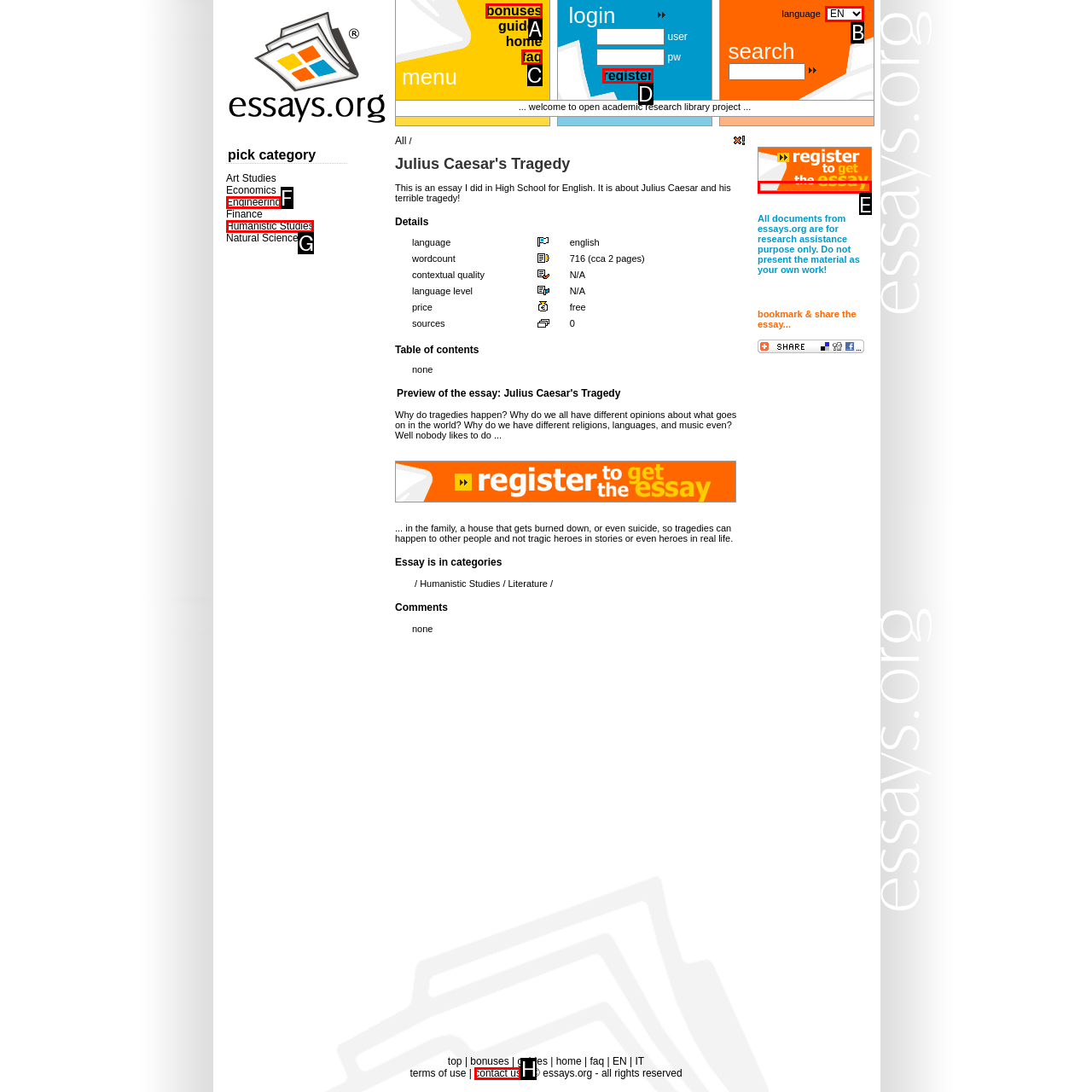Tell me which element should be clicked to achieve the following objective: register for free
Reply with the letter of the correct option from the displayed choices.

E